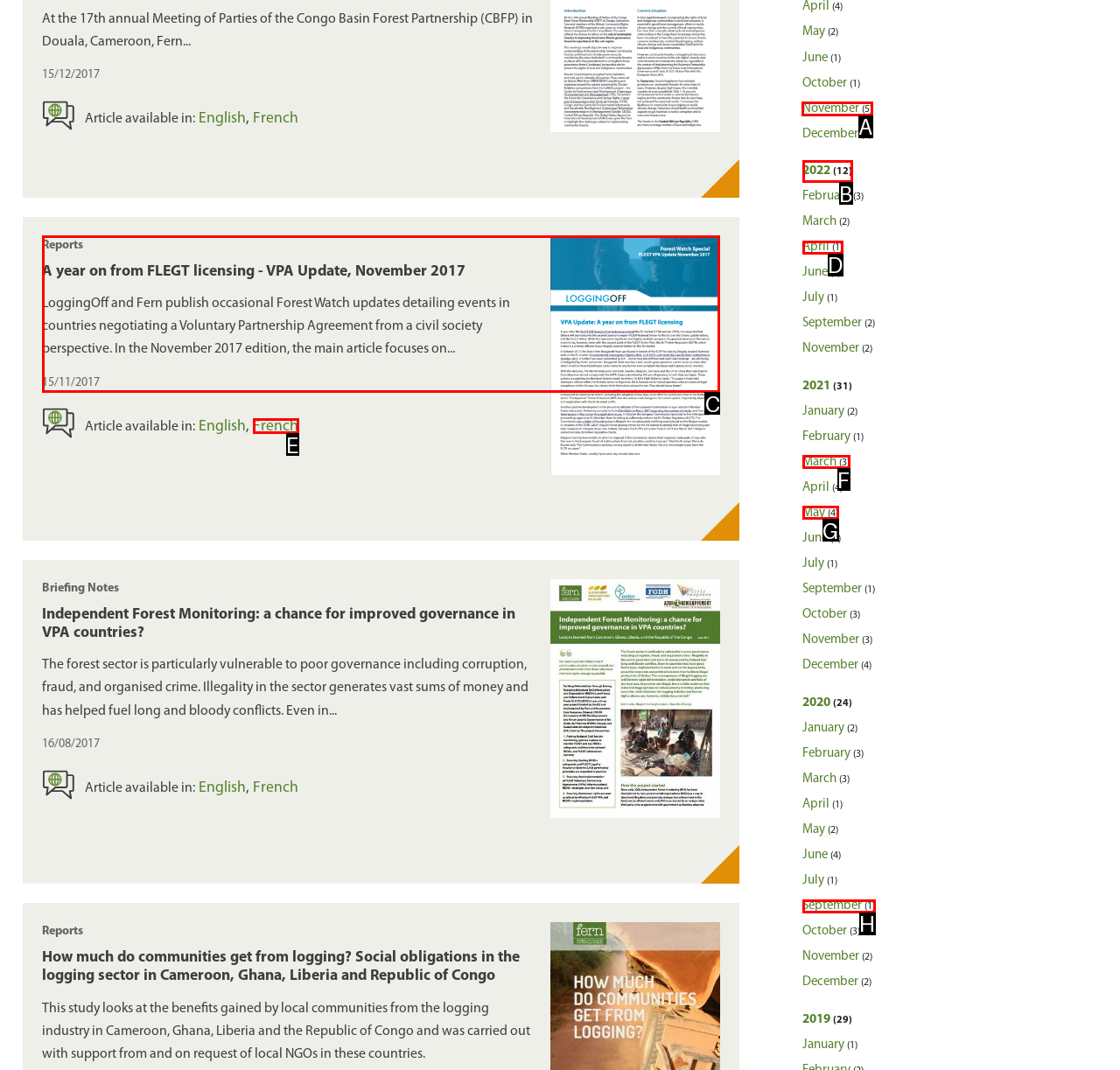Select the HTML element that needs to be clicked to perform the task: Browse articles from November. Reply with the letter of the chosen option.

A